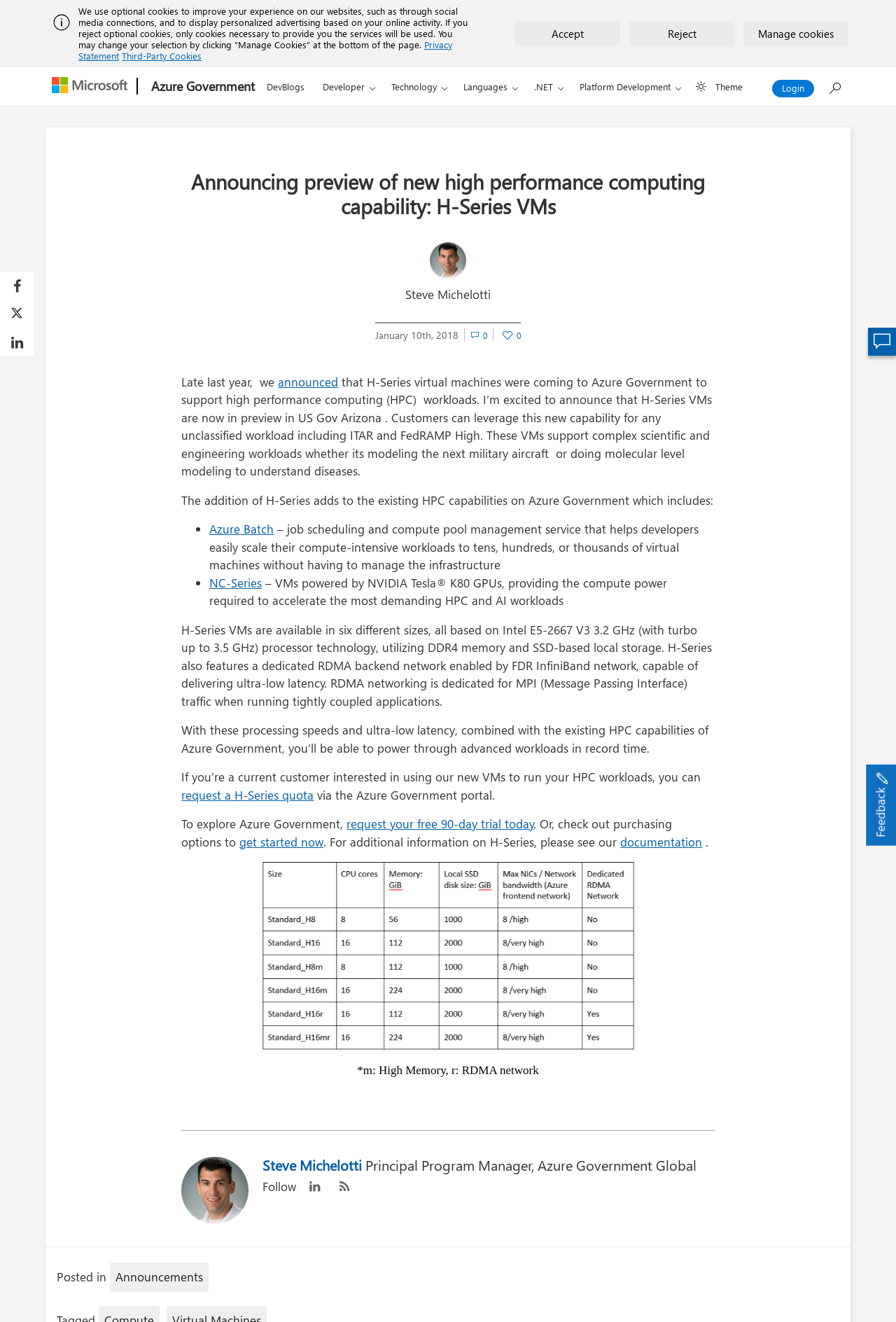Summarize the webpage comprehensively, mentioning all visible components.

This webpage is about the announcement of the preview of new high-performance computing capability, H-Series VMs, on Azure Government. At the top of the page, there is a banner with a button to accept or reject cookies and a link to manage cookies. Below the banner, there are links to Microsoft, Azure Government, and a navigation menu with various options.

On the left side of the page, there are buttons to select light or dark theme, login, and search. On the right side, there are links to share the article on Facebook, Twitter, and LinkedIn.

The main content of the page is an article written by Steve Michelotti, Principal Program Manager, Azure Government Global. The article announces the availability of H-Series VMs in preview in US Gov Arizona, which can be used for unclassified workloads, including ITAR and FedRAMP High. The article also explains the benefits of H-Series VMs, including their processing speeds and ultra-low latency.

The article is divided into several sections, including an introduction, a section on the addition of H-Series to the existing HPC capabilities on Azure Government, and a section on the features of H-Series VMs. There are also links to request a H-Series quota, explore Azure Government, and get started with purchasing options.

At the bottom of the page, there is a section with the author's information, including a link to his LinkedIn profile and RSS feed. There is also a link to post a comment and a button to provide feedback.